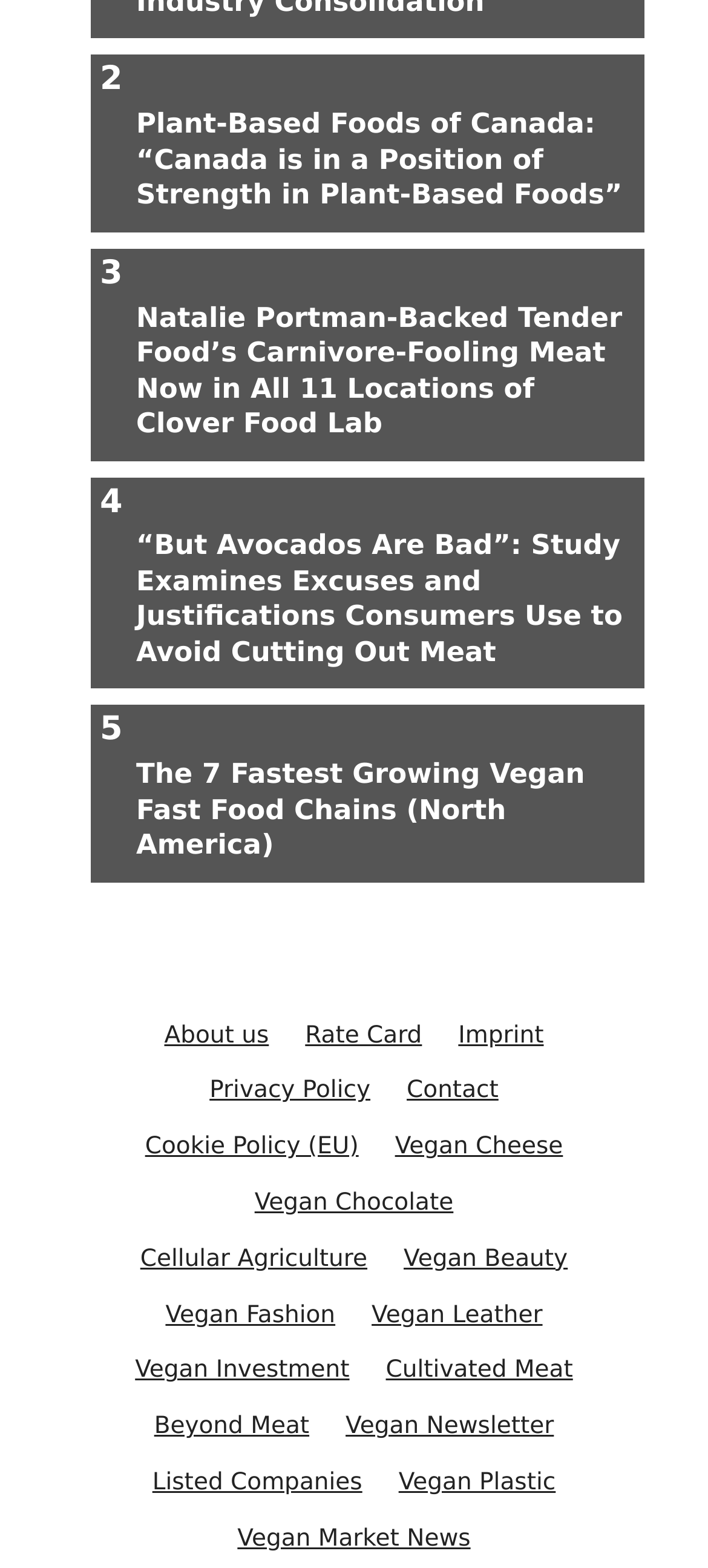Find the bounding box coordinates for the area you need to click to carry out the instruction: "Explore Vegan Cheese options". The coordinates should be four float numbers between 0 and 1, indicated as [left, top, right, bottom].

[0.558, 0.723, 0.795, 0.74]